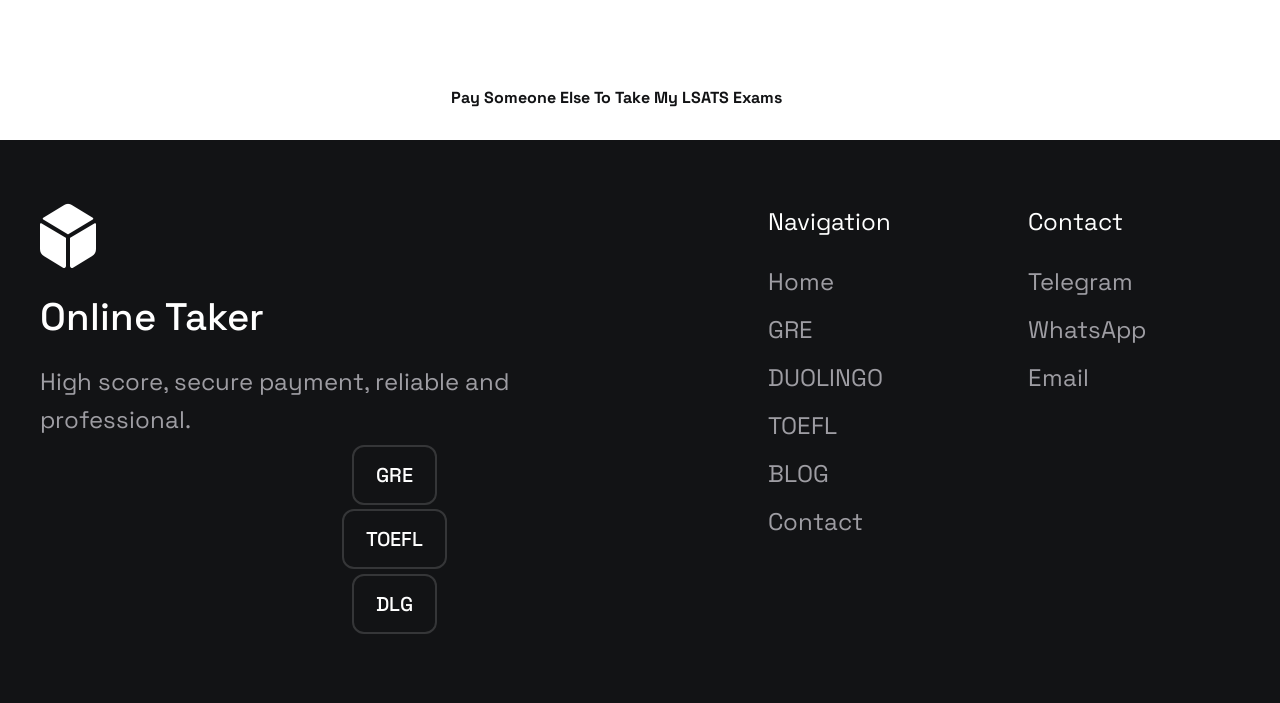Determine the bounding box coordinates for the area that needs to be clicked to fulfill this task: "Go to 'GRE'". The coordinates must be given as four float numbers between 0 and 1, i.e., [left, top, right, bottom].

[0.275, 0.633, 0.341, 0.718]